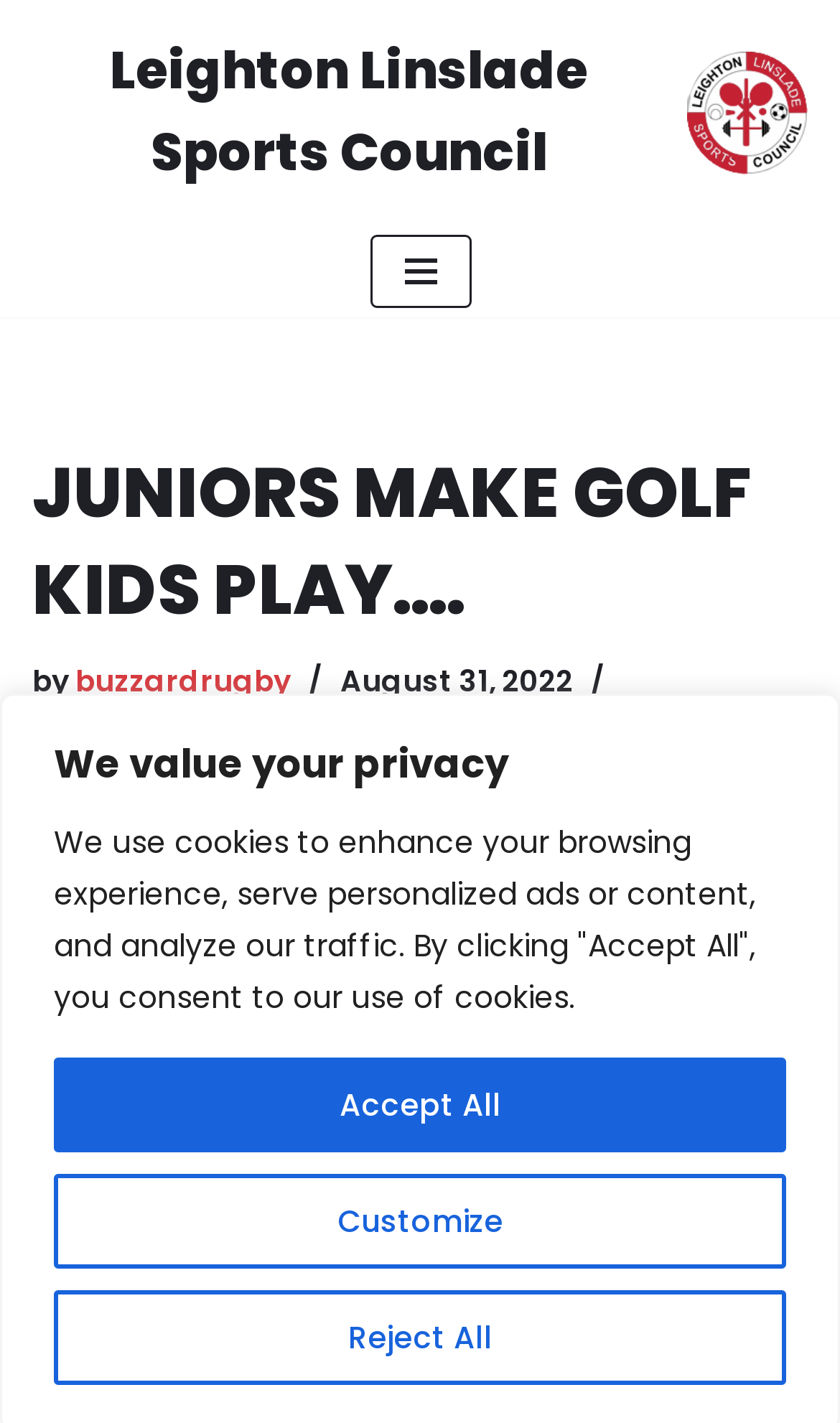Provide the bounding box coordinates of the HTML element this sentence describes: "Hall of Fame". The bounding box coordinates consist of four float numbers between 0 and 1, i.e., [left, top, right, bottom].

None